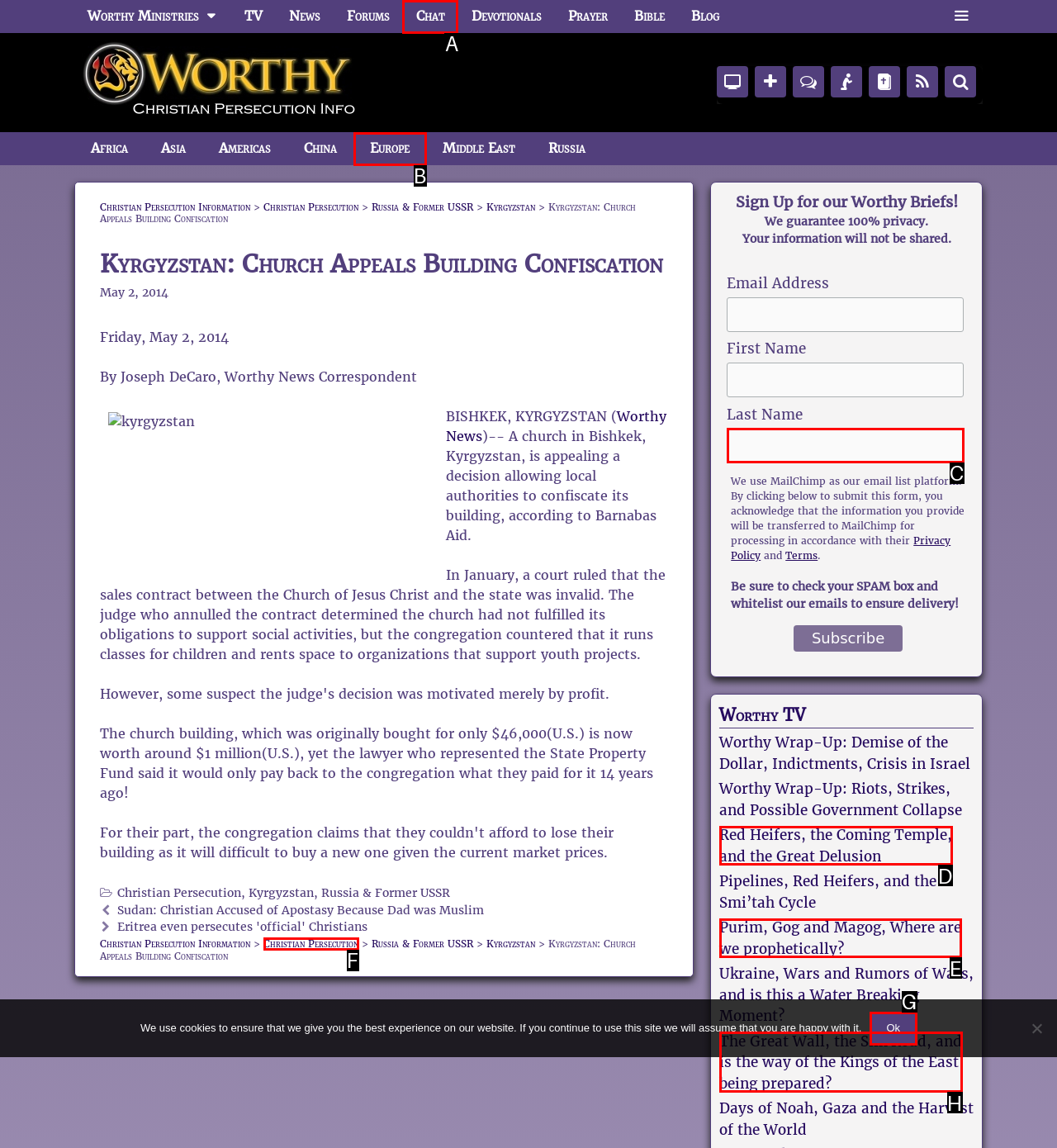With the description: Christian Persecution, find the option that corresponds most closely and answer with its letter directly.

F